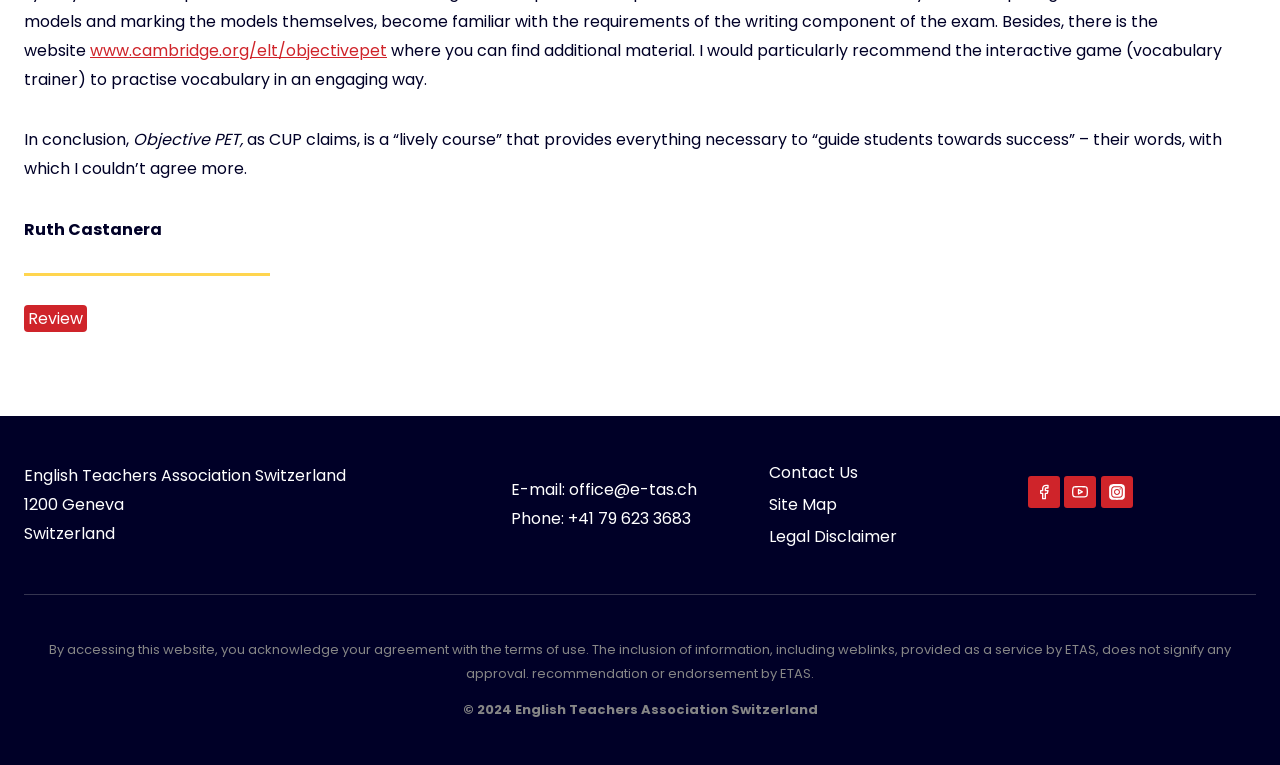For the following element description, predict the bounding box coordinates in the format (top-left x, top-left y, bottom-right x, bottom-right y). All values should be floating point numbers between 0 and 1. Description: www.cambridge.org/elt/objectivepet

[0.07, 0.051, 0.302, 0.081]